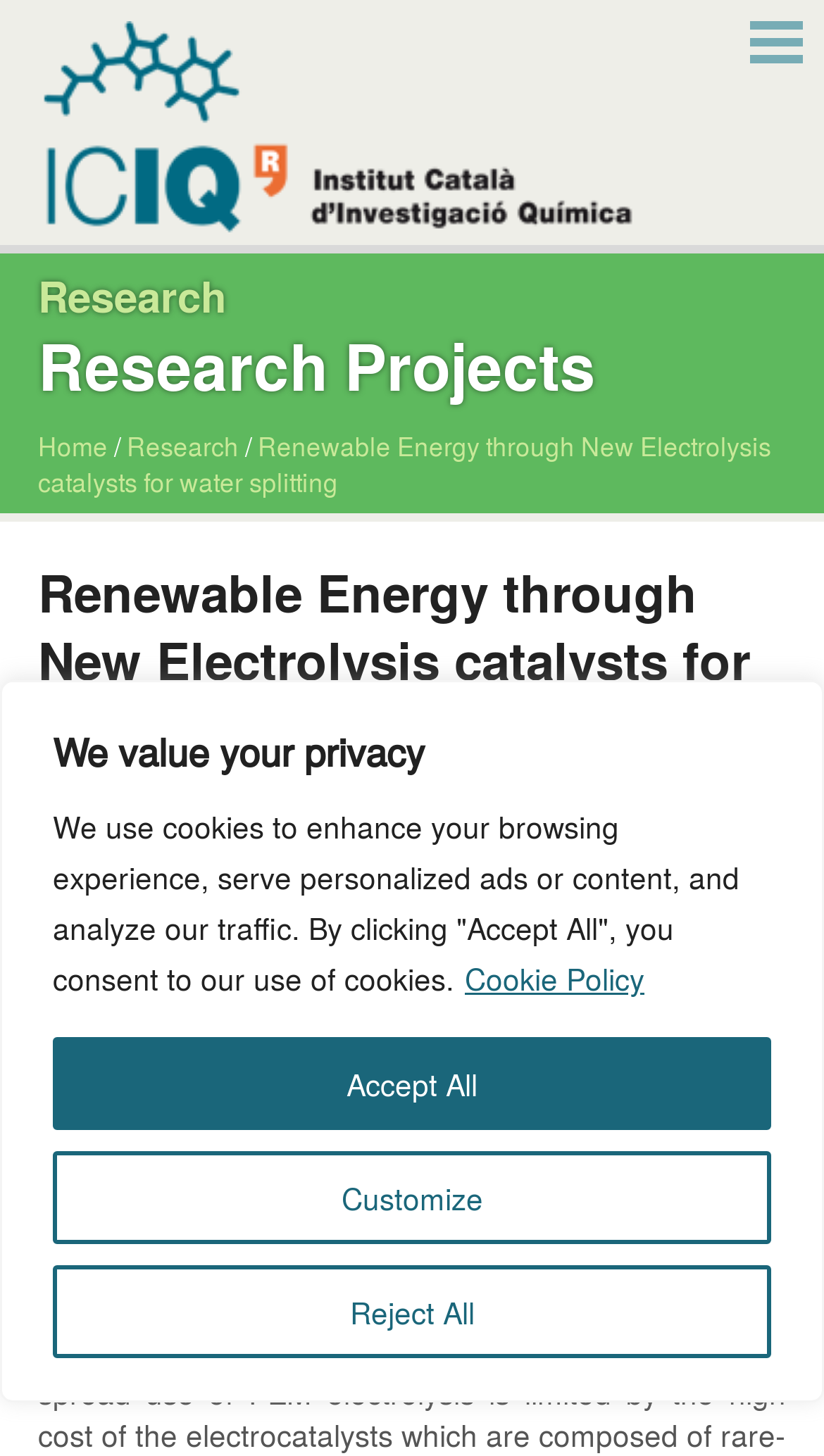How many breadcrumb separators are there? Look at the image and give a one-word or short phrase answer.

2